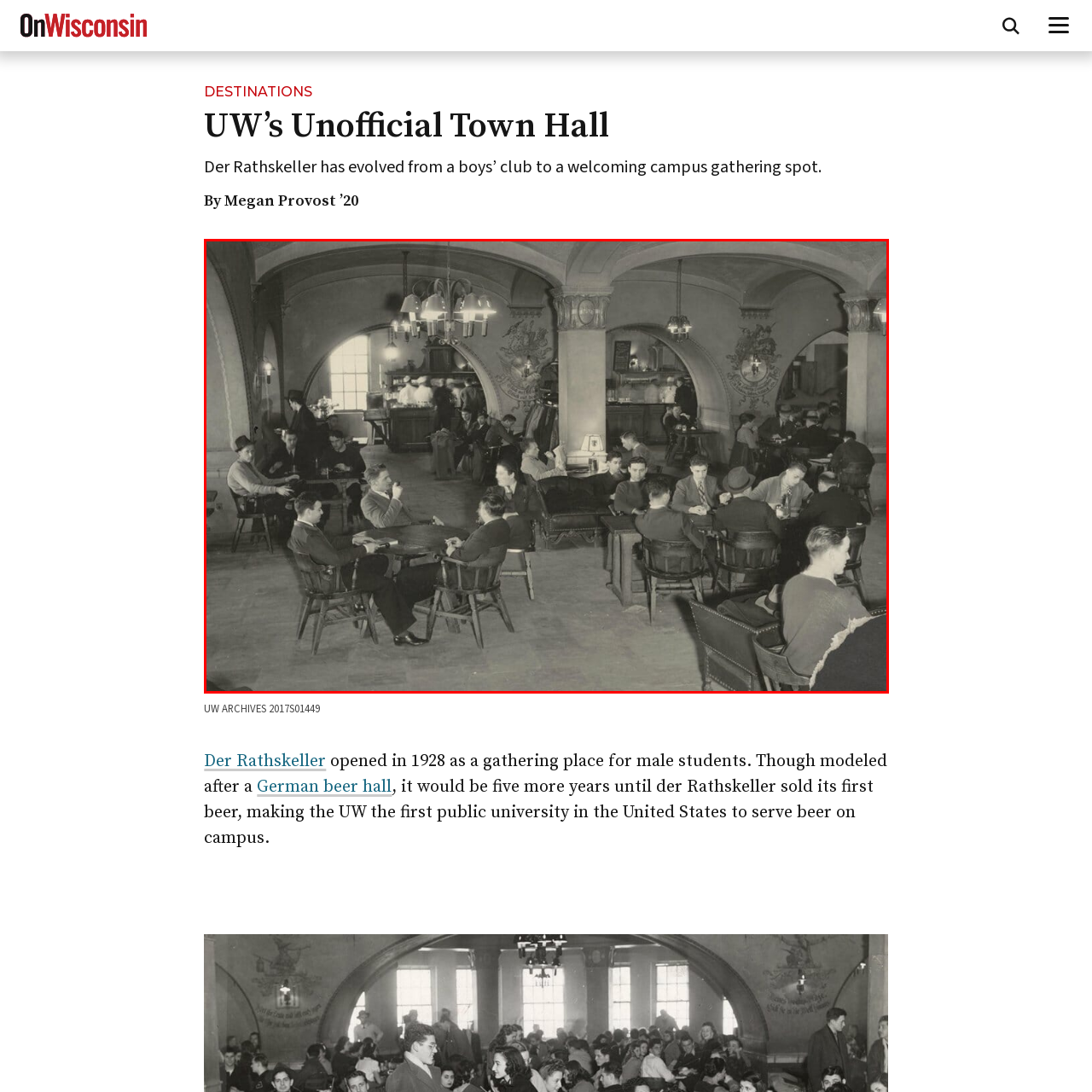Please review the image enclosed by the red bounding box and give a detailed answer to the following question, utilizing the information from the visual: What is the atmosphere of Der Rathskeller?

The caption describes the atmosphere of Der Rathskeller as warm and inviting, which is evident from the soft light emanating from the decorative chandeliers and the casual attire of the male students engaged in conversations and activities around wooden tables.